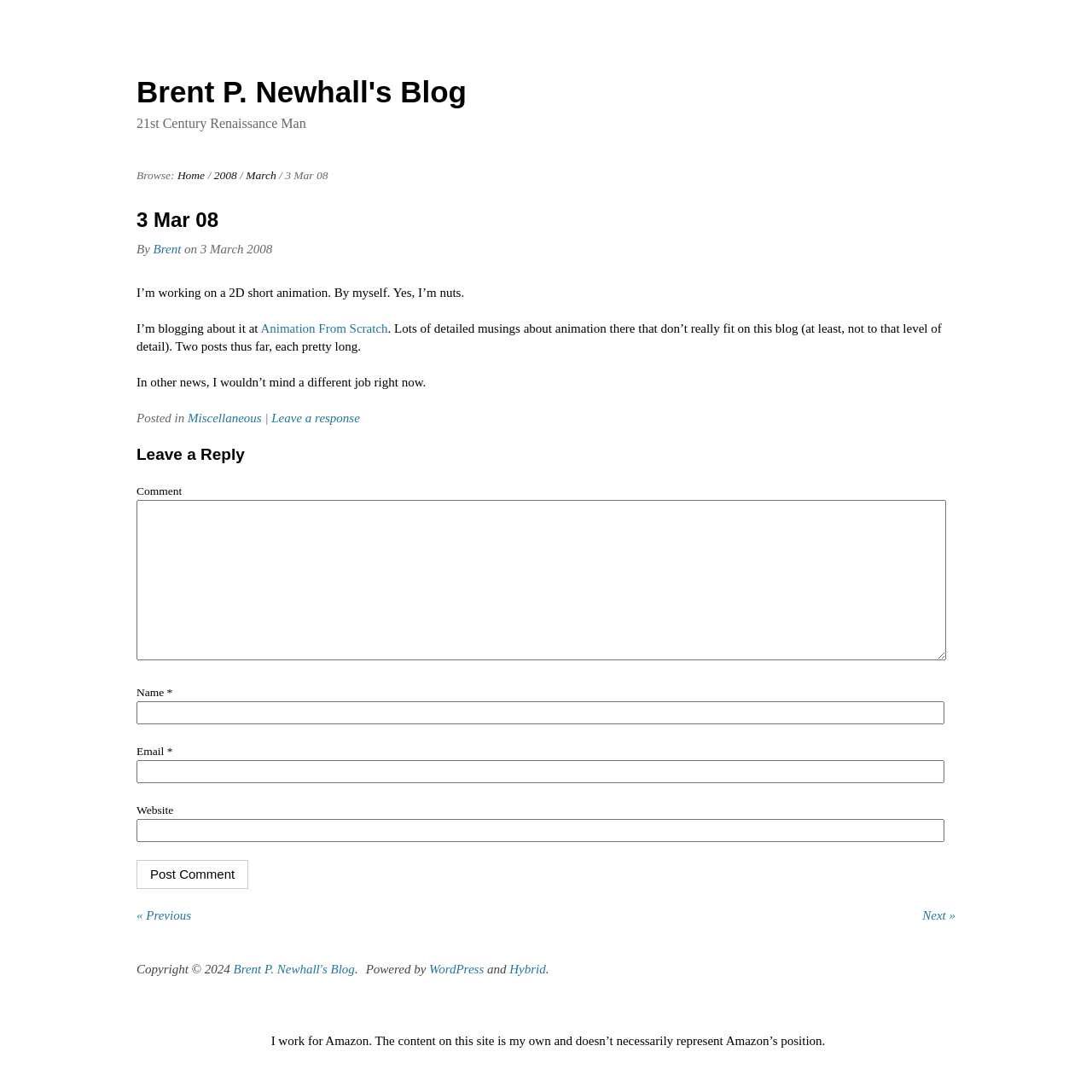Please identify the bounding box coordinates of the element that needs to be clicked to perform the following instruction: "Post a comment".

[0.125, 0.788, 0.228, 0.814]